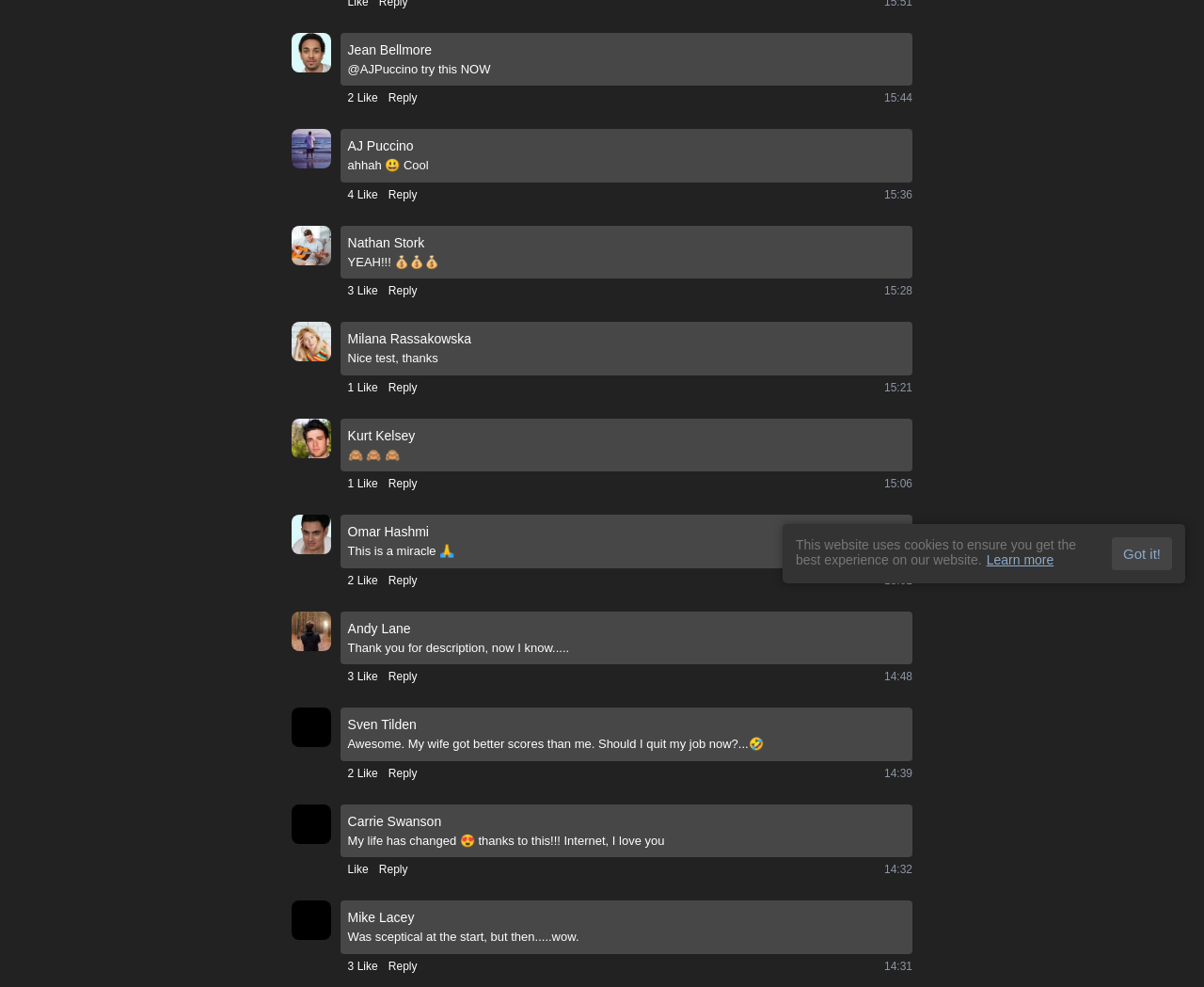Given the element description Uncategorized, identify the bounding box coordinates for the UI element on the webpage screenshot. The format should be (top-left x, top-left y, bottom-right x, bottom-right y), with values between 0 and 1.

None